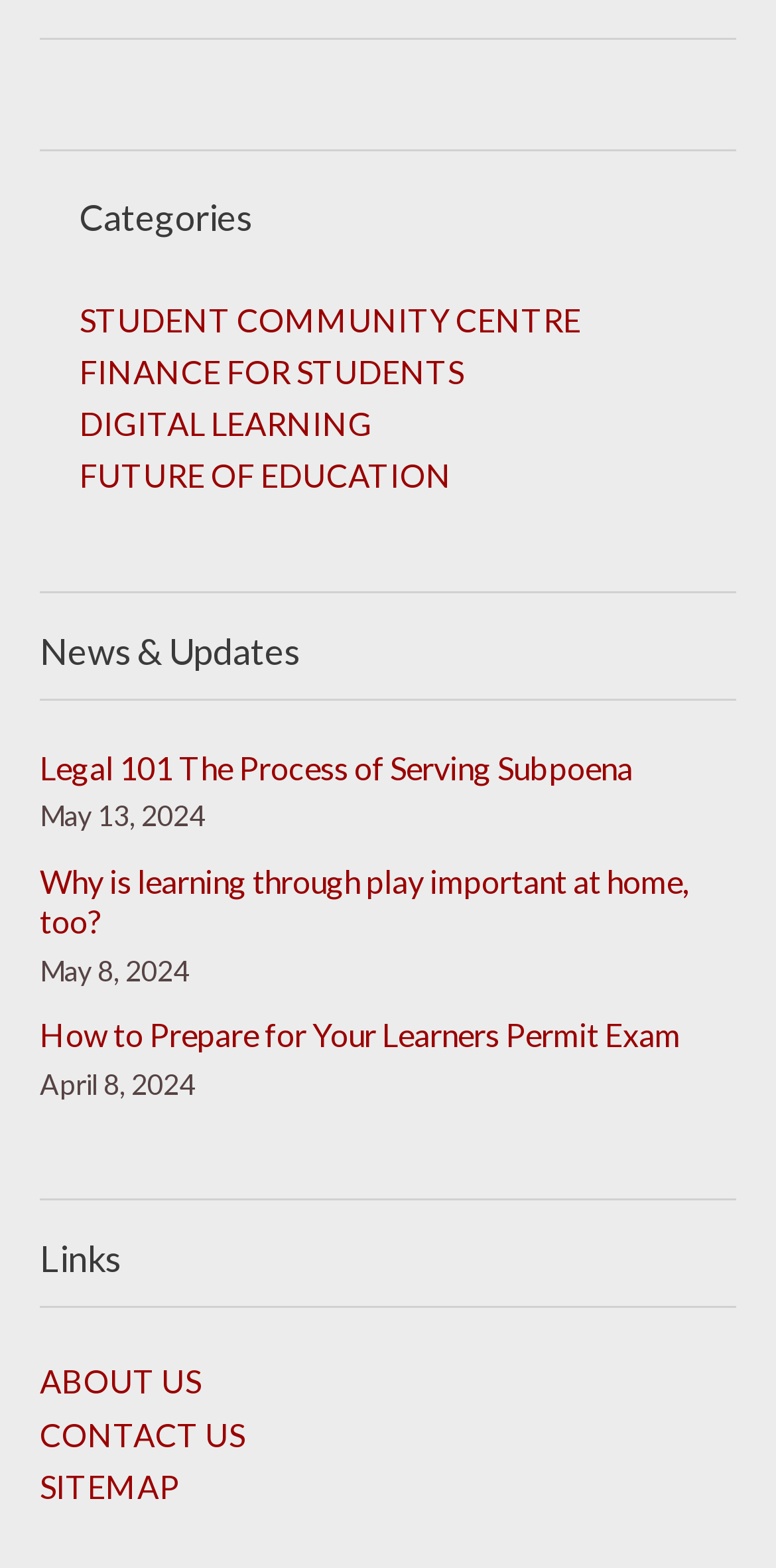Please find the bounding box coordinates of the element that needs to be clicked to perform the following instruction: "view categories". The bounding box coordinates should be four float numbers between 0 and 1, represented as [left, top, right, bottom].

[0.103, 0.126, 0.949, 0.149]